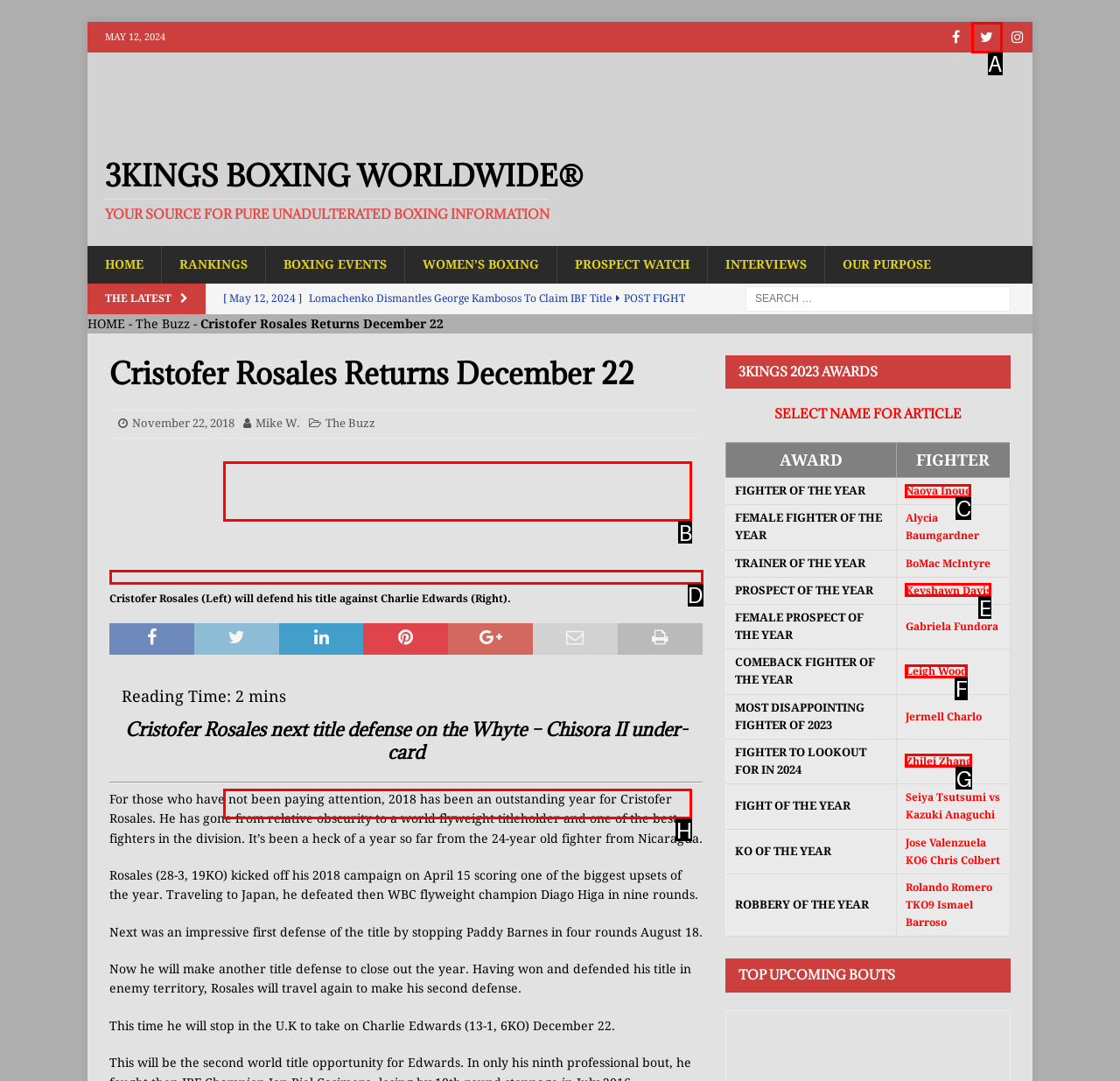Select the letter that corresponds to the description: Twitter. Provide your answer using the option's letter.

A